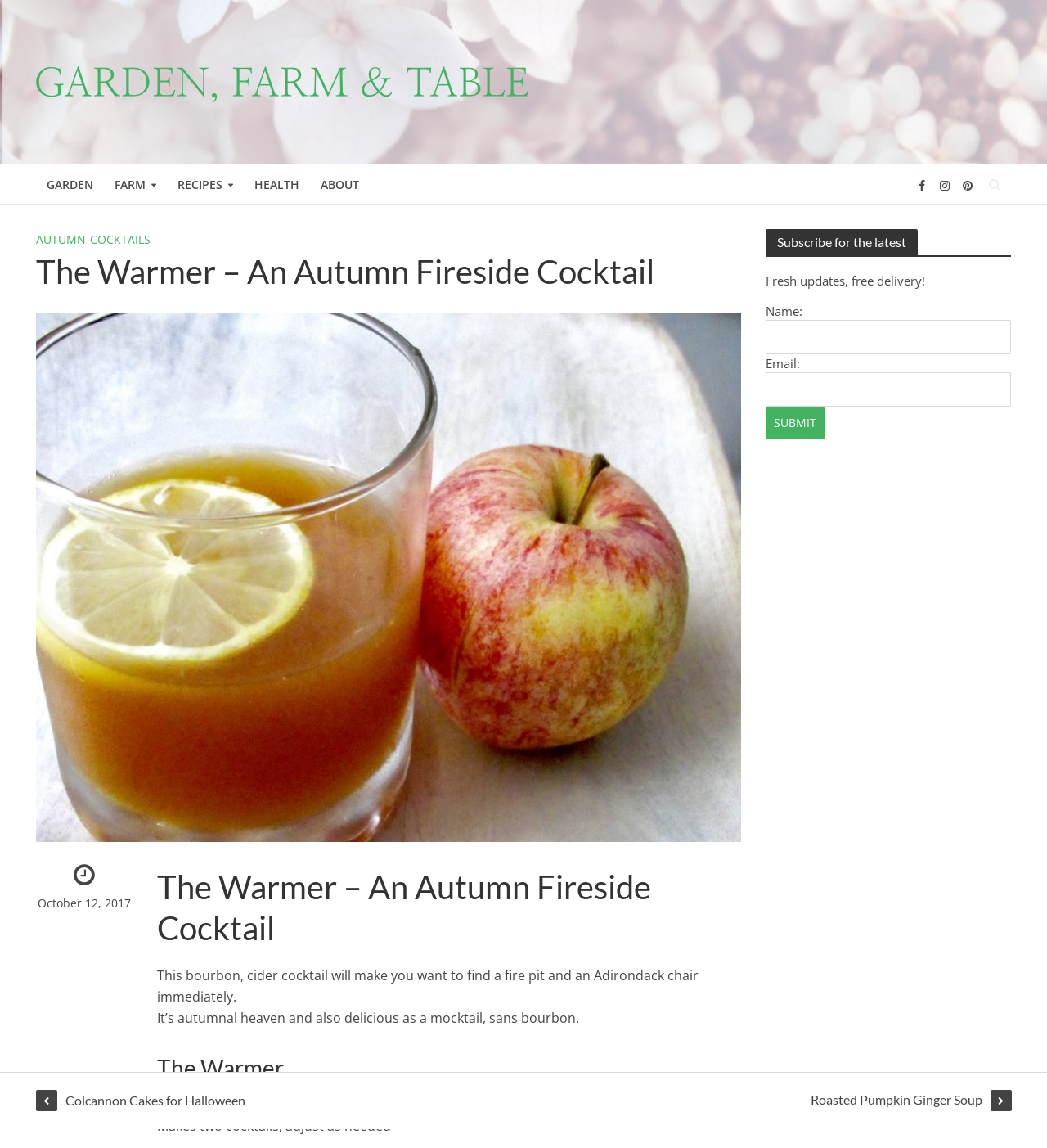Determine the bounding box coordinates for the area you should click to complete the following instruction: "Click on the 'HEALTH' link".

[0.232, 0.143, 0.296, 0.179]